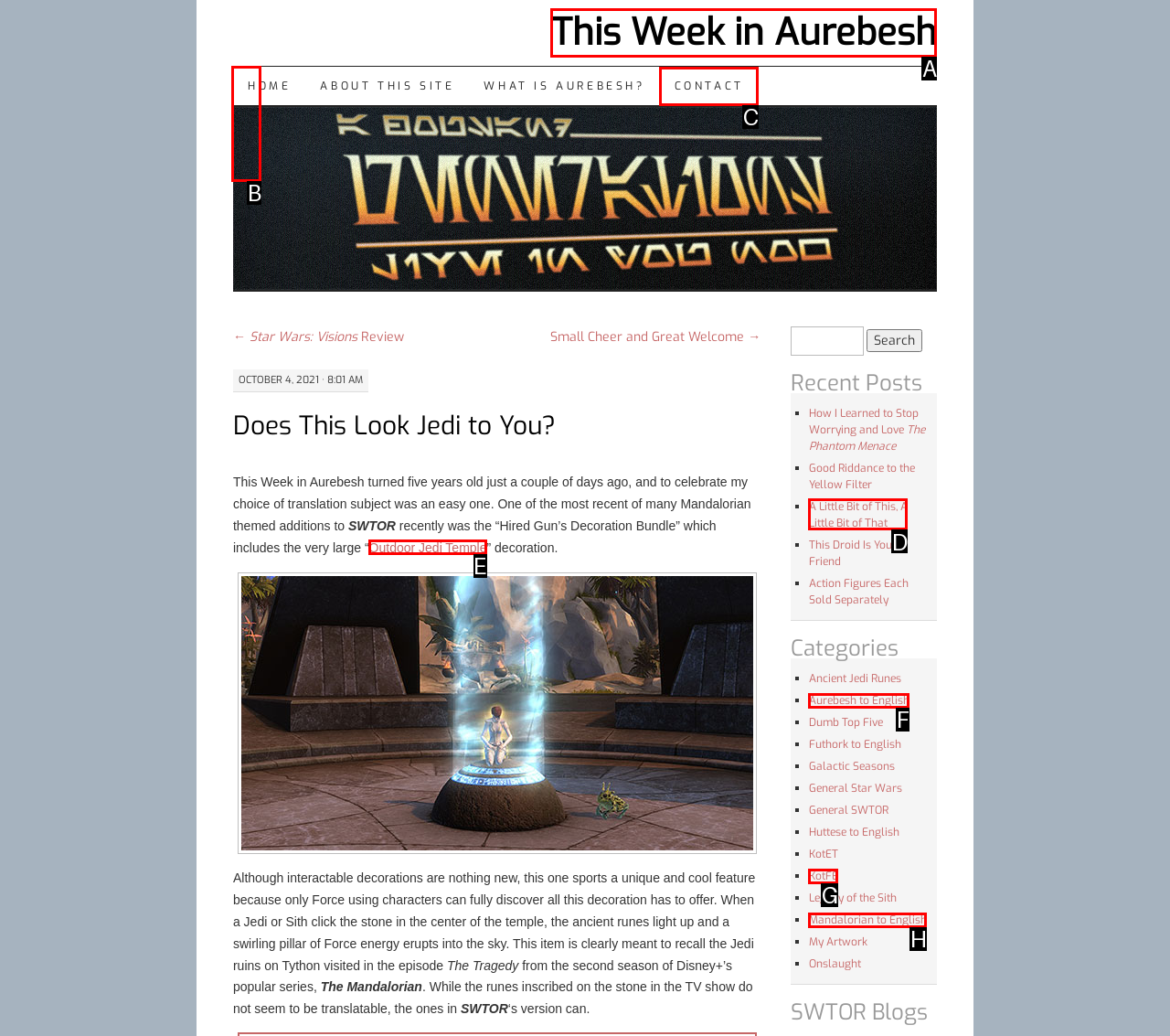Which HTML element should be clicked to complete the task: Click on the 'China' region link? Answer with the letter of the corresponding option.

None